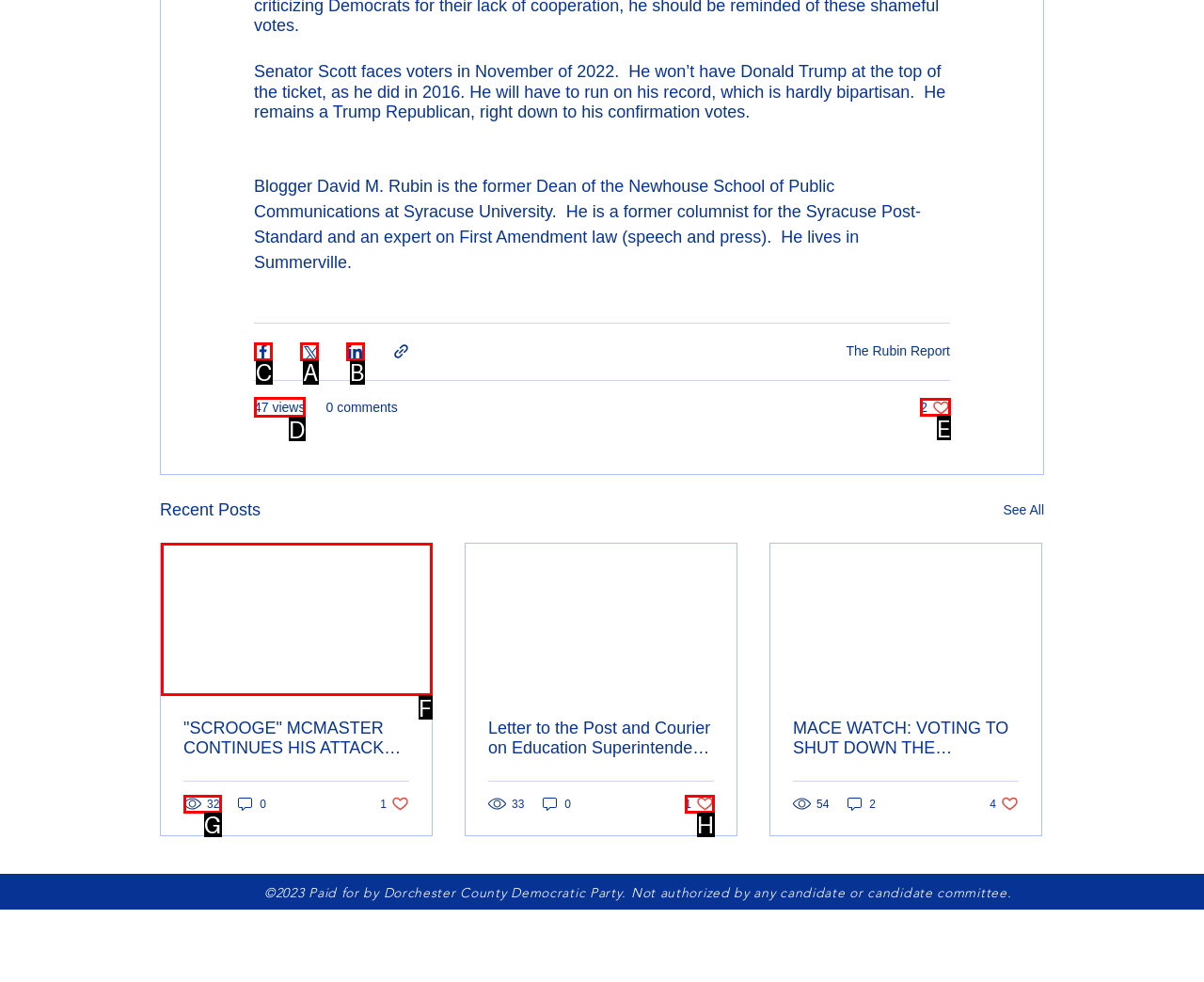Select the appropriate bounding box to fulfill the task: Share via Facebook Respond with the corresponding letter from the choices provided.

C